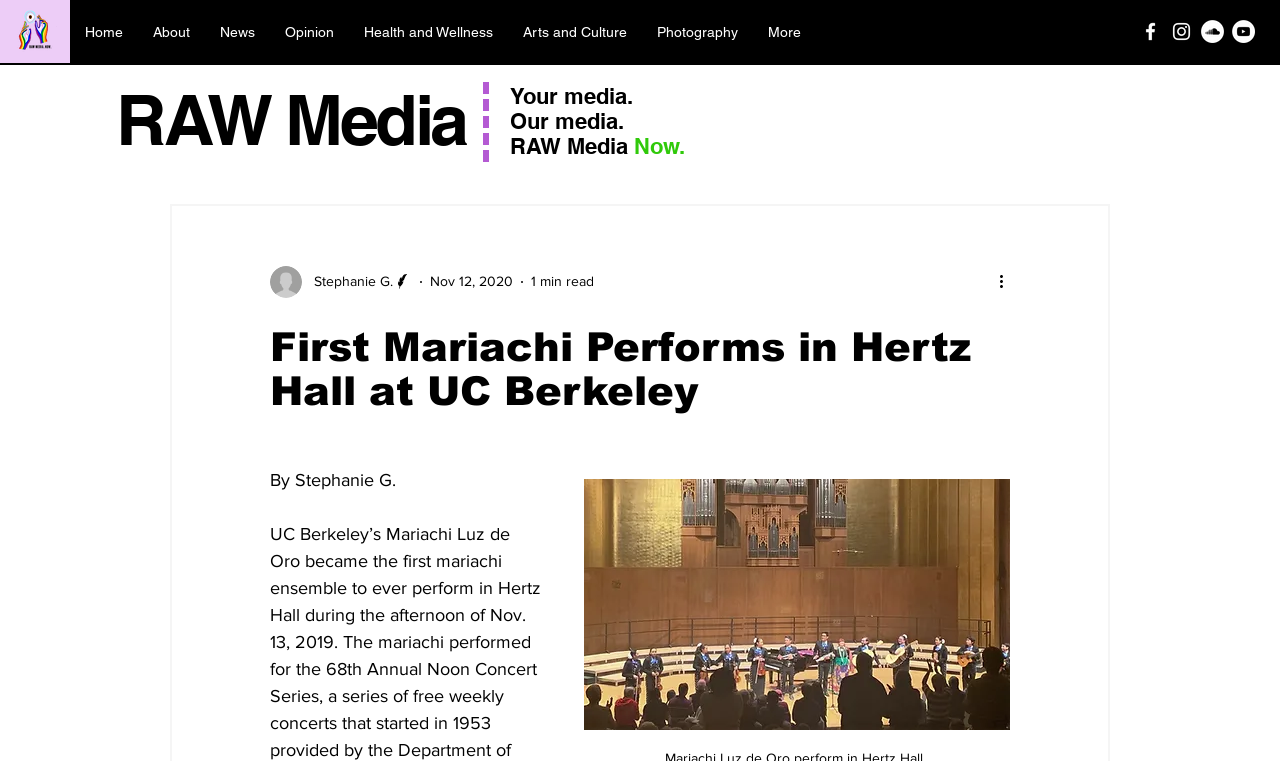Identify and provide the main heading of the webpage.

First Mariachi Performs in Hertz Hall at UC Berkeley